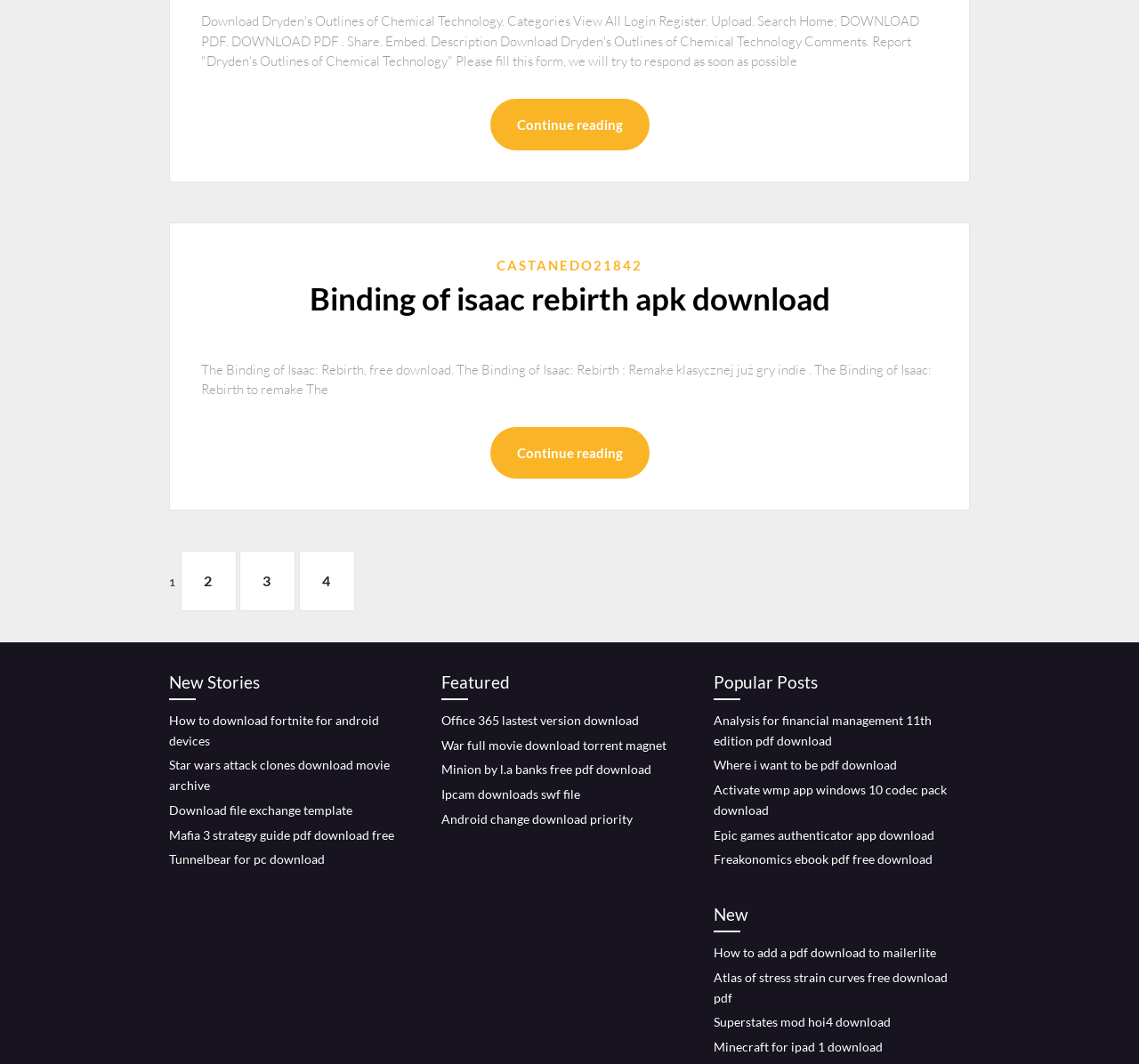Please determine the bounding box coordinates of the element to click in order to execute the following instruction: "Read How to download fortnite for android devices". The coordinates should be four float numbers between 0 and 1, specified as [left, top, right, bottom].

[0.148, 0.67, 0.333, 0.703]